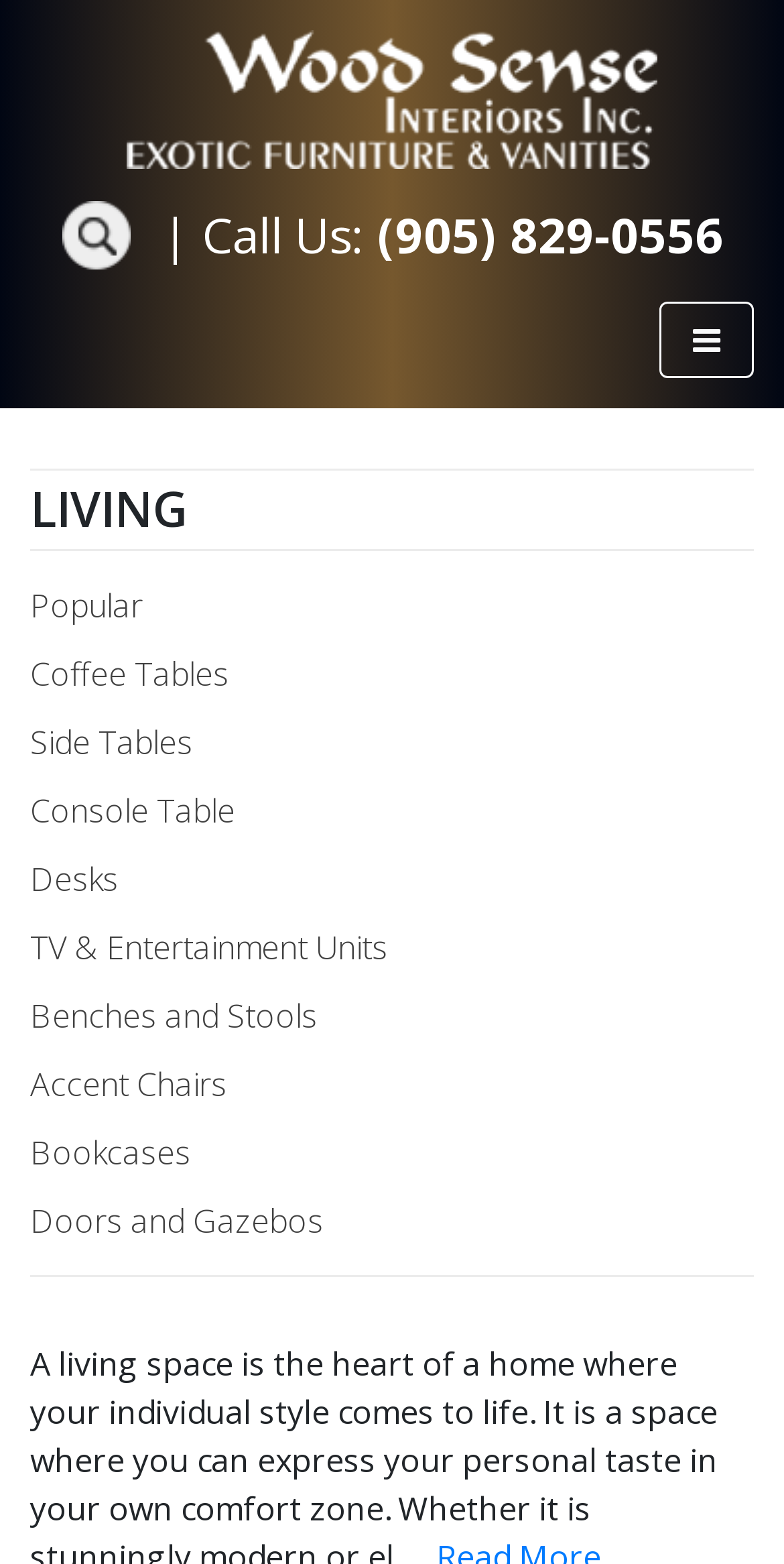What is the phone number to call?
Analyze the image and provide a thorough answer to the question.

I found the phone number by looking at the heading element that says 'Call Us:' and then found the link element that contains the phone number.